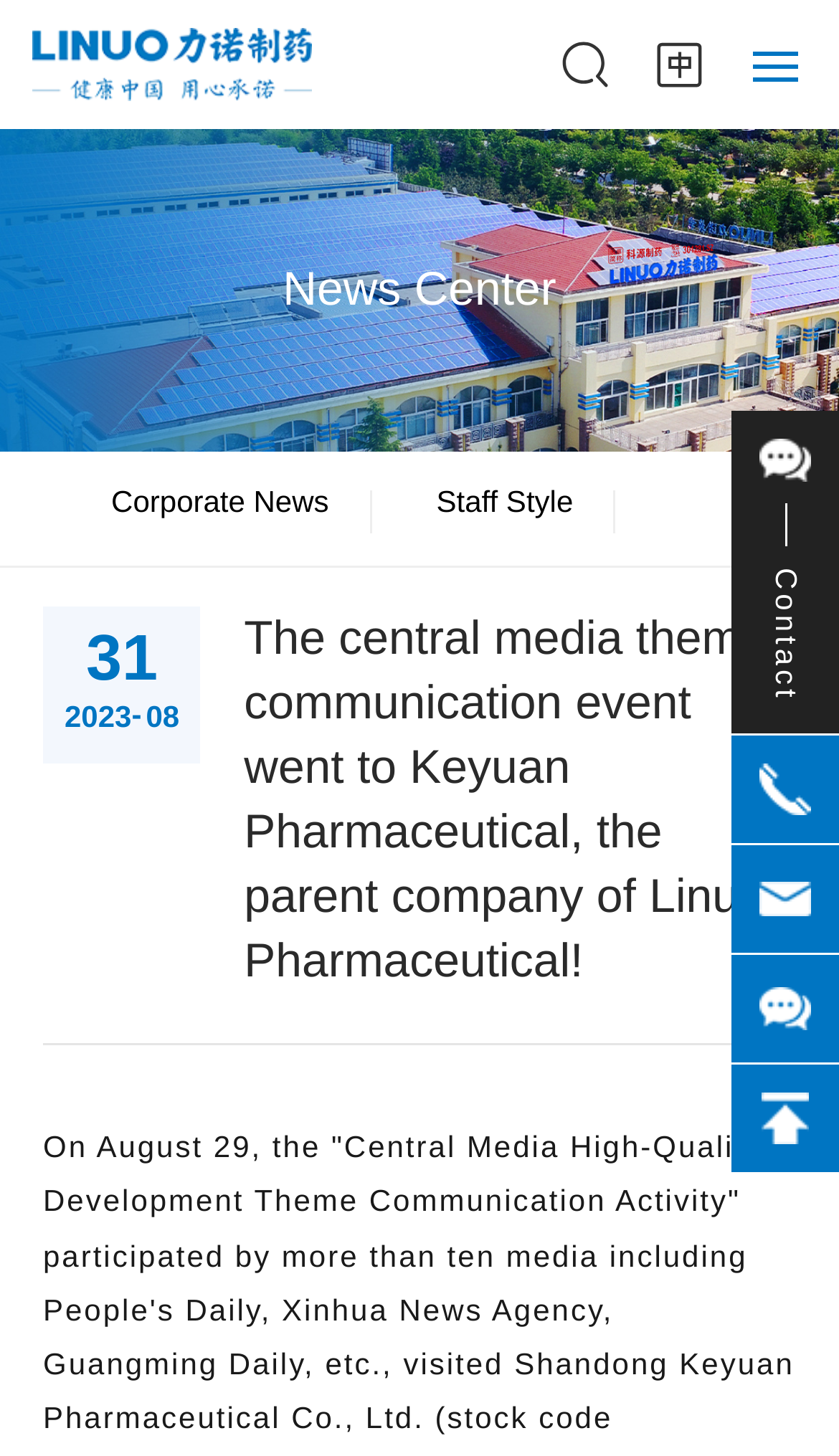Given the webpage screenshot and the description, determine the bounding box coordinates (top-left x, top-left y, bottom-right x, bottom-right y) that define the location of the UI element matching this description: Staff Style

[0.469, 0.31, 0.734, 0.378]